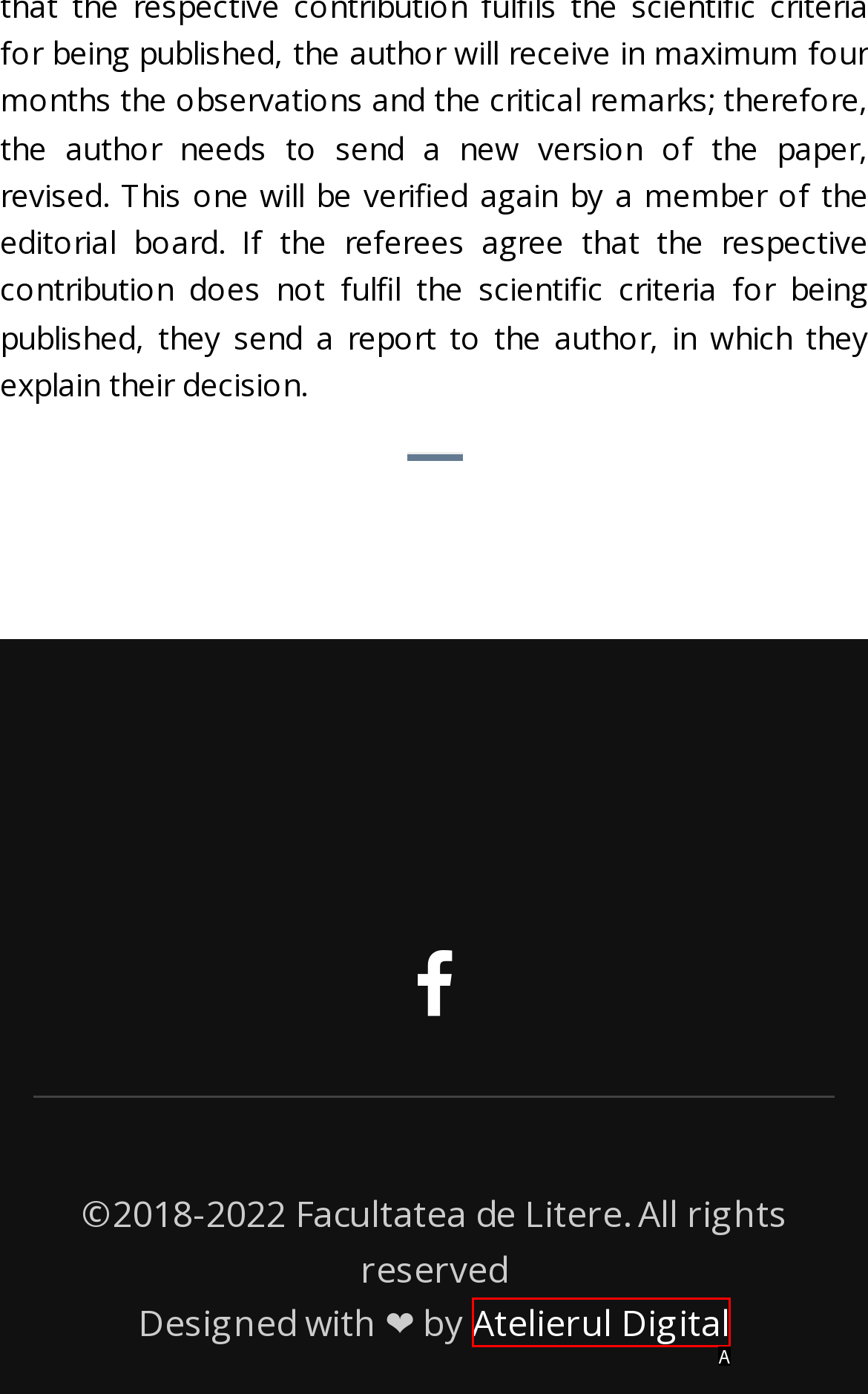Identify the HTML element that corresponds to the description: Atelierul Digital
Provide the letter of the matching option from the given choices directly.

A